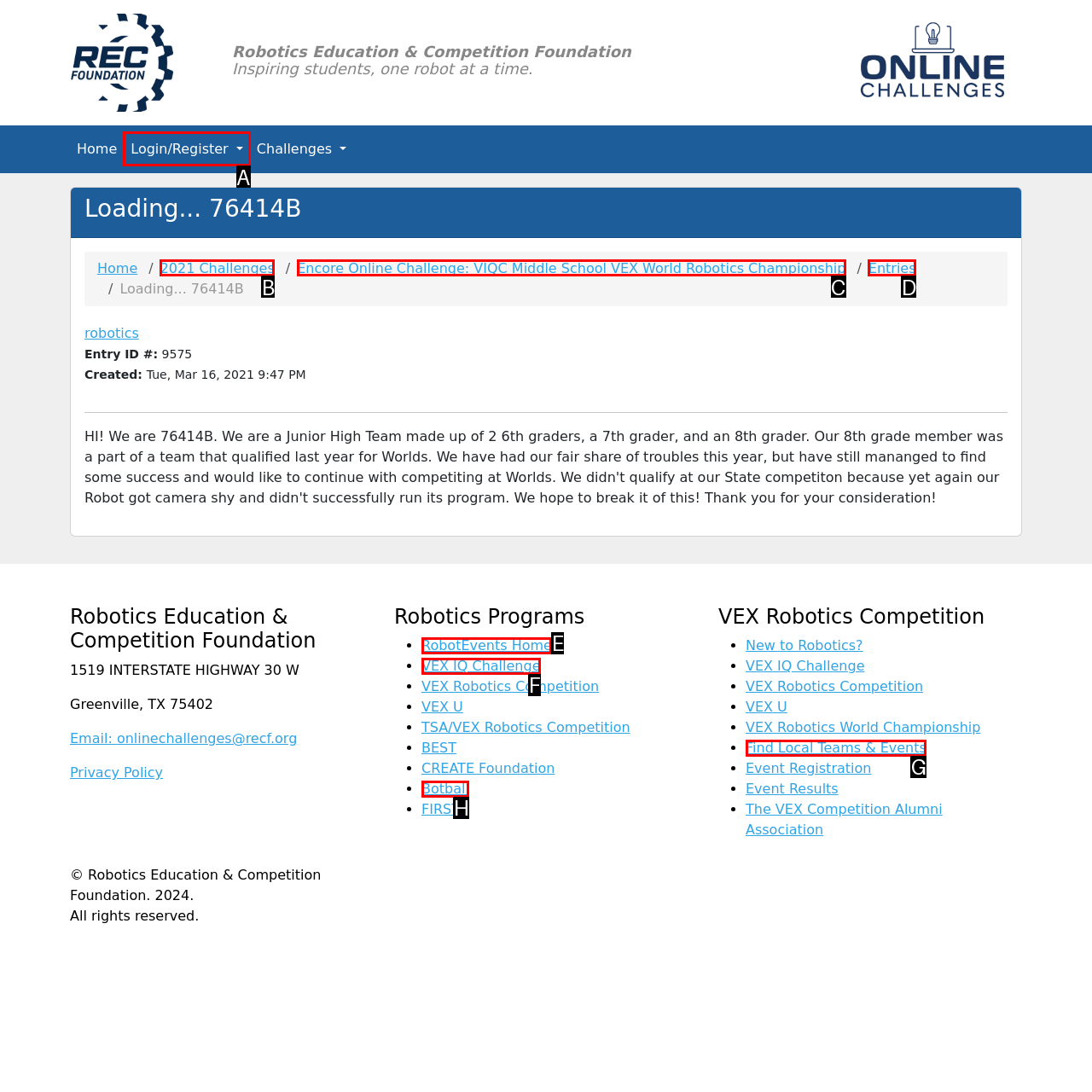Which option should you click on to fulfill this task: Click the 'Login/Register' button? Answer with the letter of the correct choice.

A